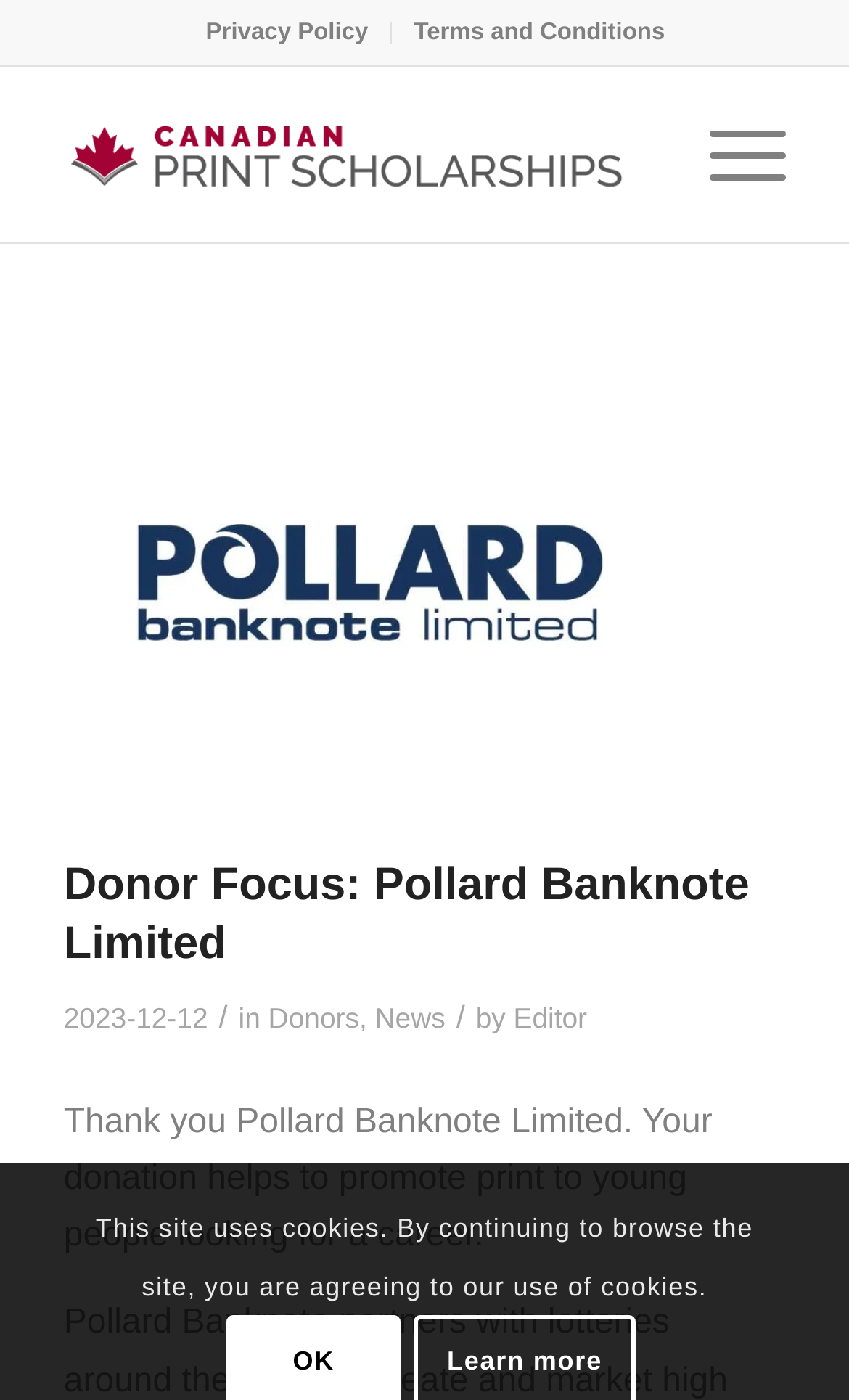Find and indicate the bounding box coordinates of the region you should select to follow the given instruction: "View the 'Terms and Conditions'".

[0.462, 0.016, 0.809, 0.031]